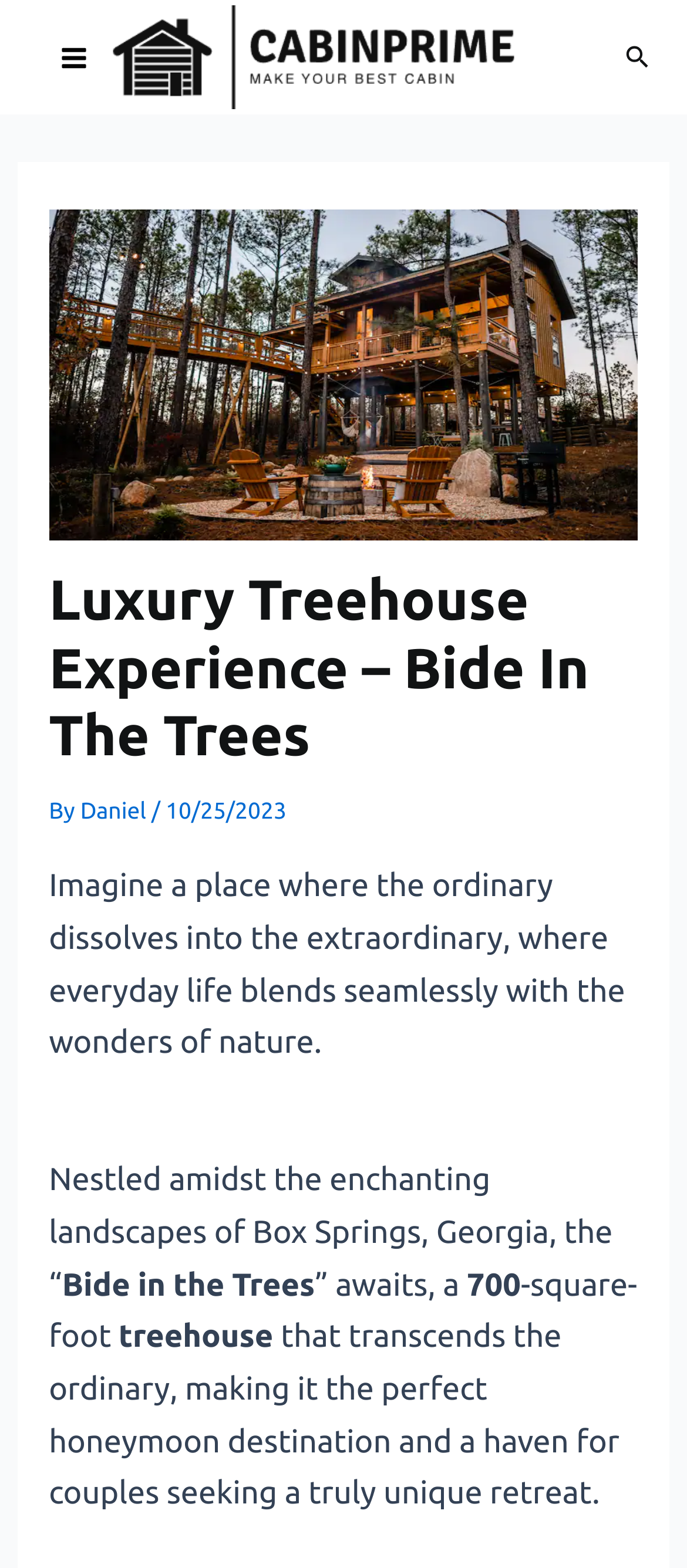Using the webpage screenshot and the element description alt="CabinPrime - Logo | Cabinprime.com", determine the bounding box coordinates. Specify the coordinates in the format (top-left x, top-left y, bottom-right x, bottom-right y) with values ranging from 0 to 1.

[0.162, 0.024, 0.752, 0.046]